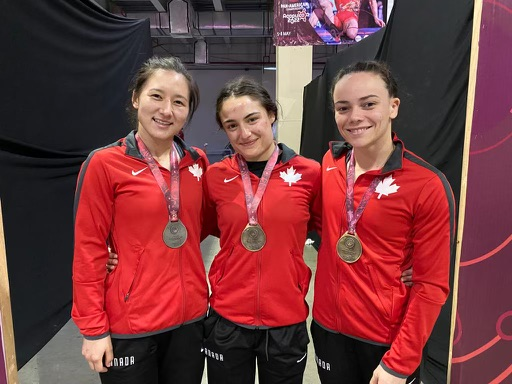Detail every aspect of the image in your caption.

The image captures three Canadian wrestlers proudly posing together, each wearing a red jacket adorned with the maple leaf emblem, symbolizing their national pride. They display their well-deserved medals, signifying their achievements at the 2022 Pan-American Championships held in Acapulco, Mexico, where the Canadian team secured a total of 11 medals, including five golds. The wrestlers' joyful expressions reflect their hard work and the culmination of their dedication to the sport, celebrating their success in a competitive environment. The backdrop hints at the festive atmosphere of the championships, making this moment not just a personal victory but a moment of pride for Canadian wrestling.